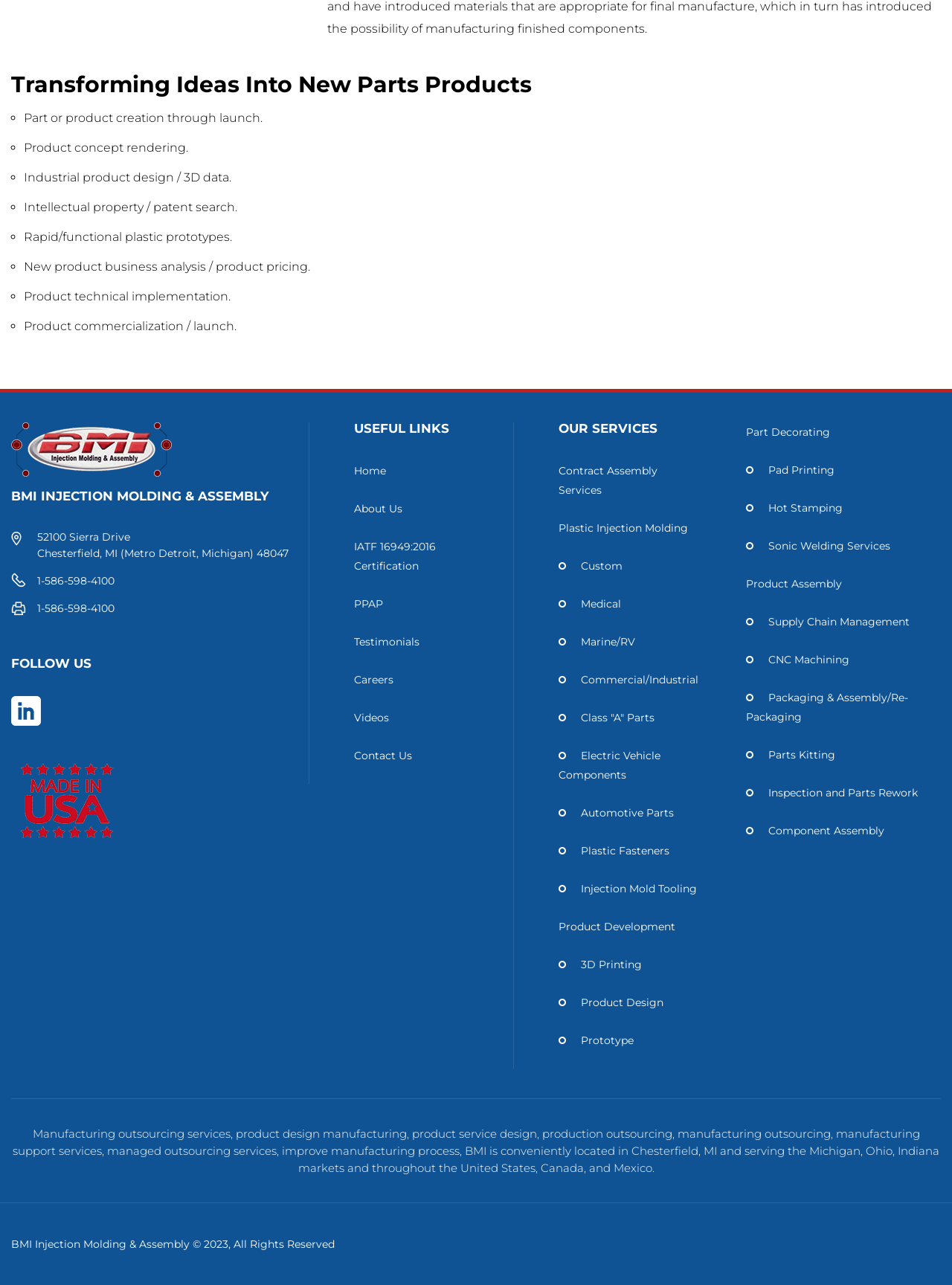Given the element description: "Marine/RV", predict the bounding box coordinates of the UI element it refers to, using four float numbers between 0 and 1, i.e., [left, top, right, bottom].

[0.587, 0.494, 0.667, 0.505]